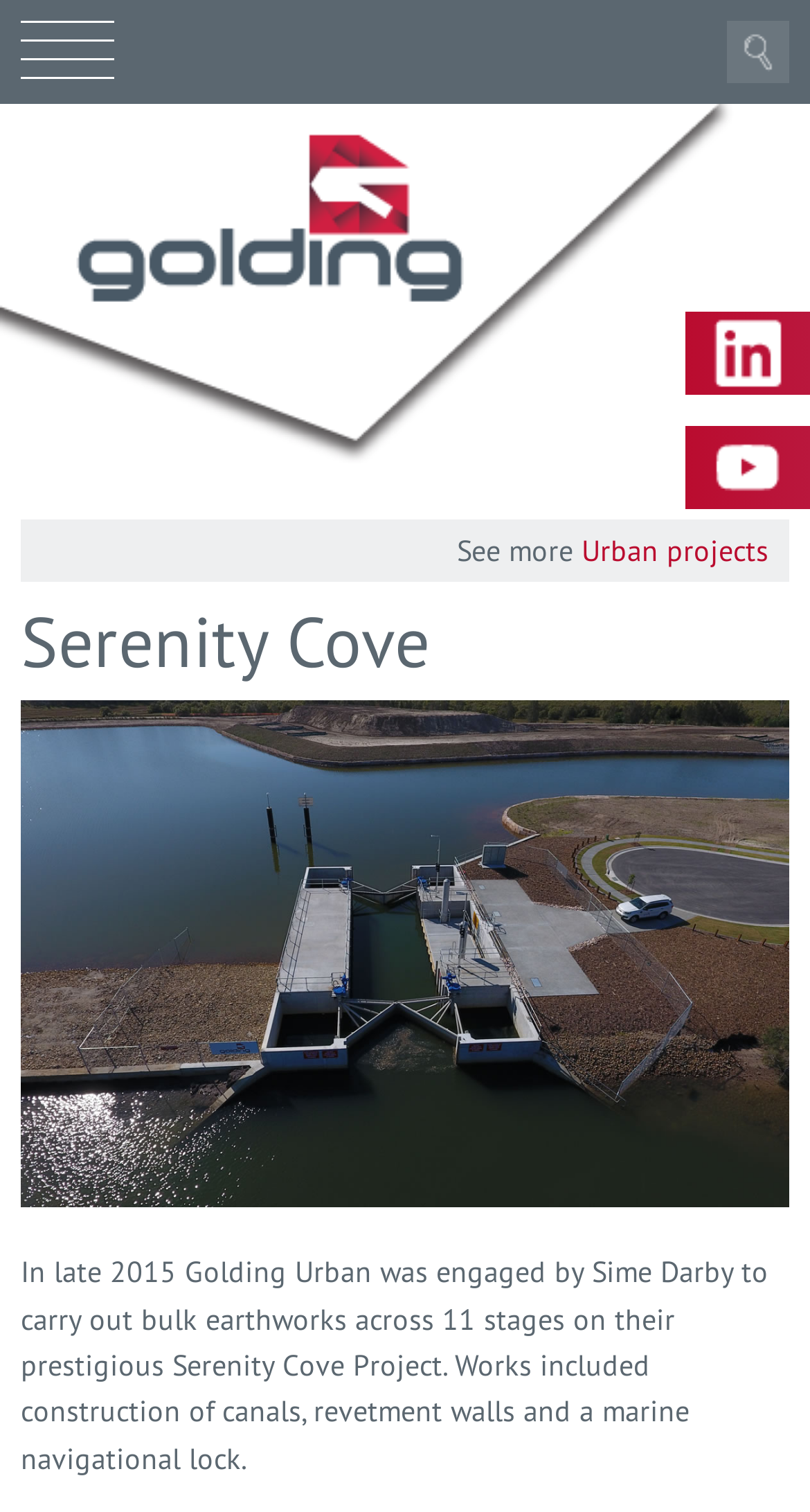Extract the bounding box of the UI element described as: "insurance package".

None